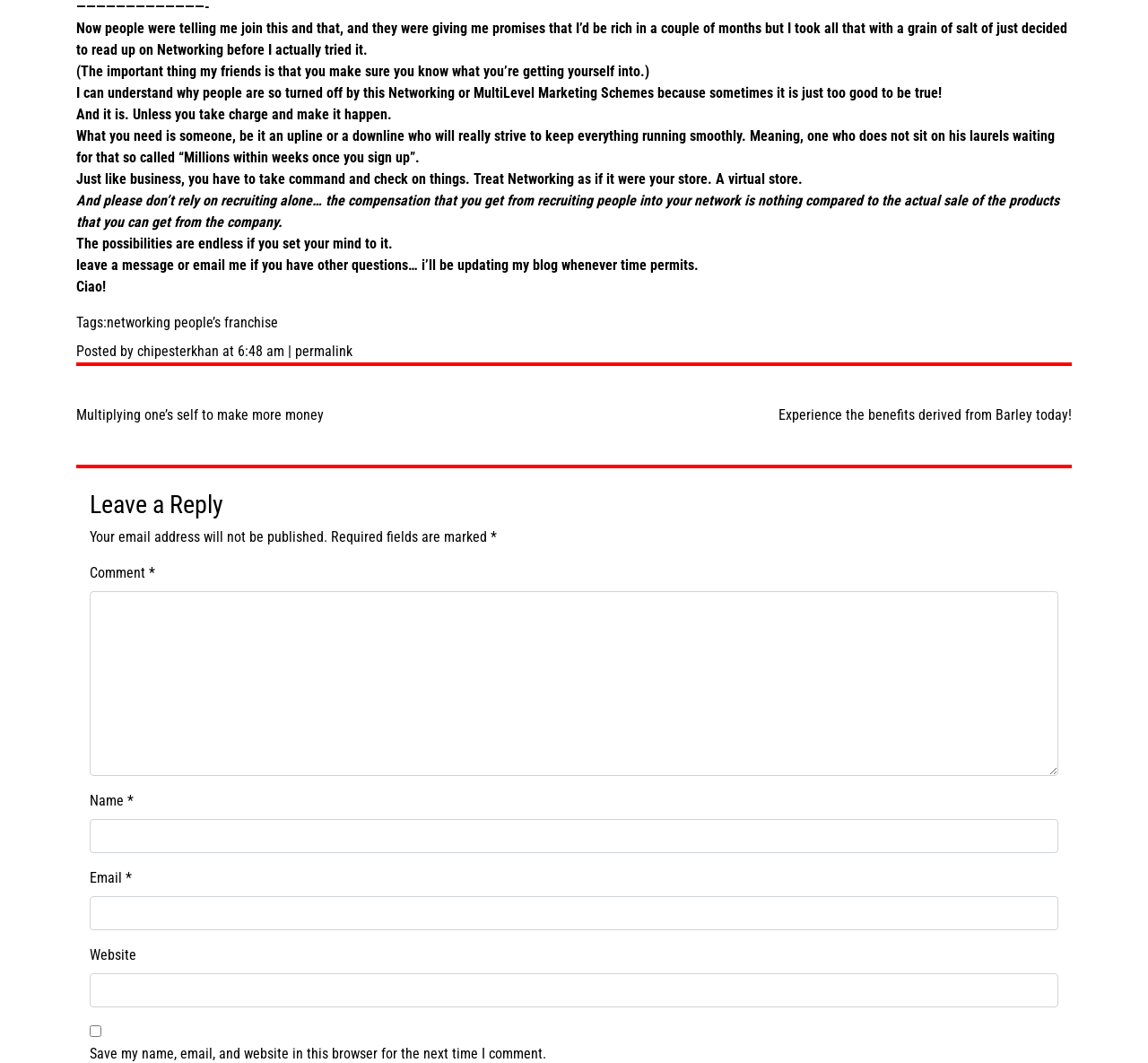Bounding box coordinates should be provided in the format (top-left x, top-left y, bottom-right x, bottom-right y) with all values between 0 and 1. Identify the bounding box for this UI element: people’s franchise

[0.152, 0.295, 0.242, 0.311]